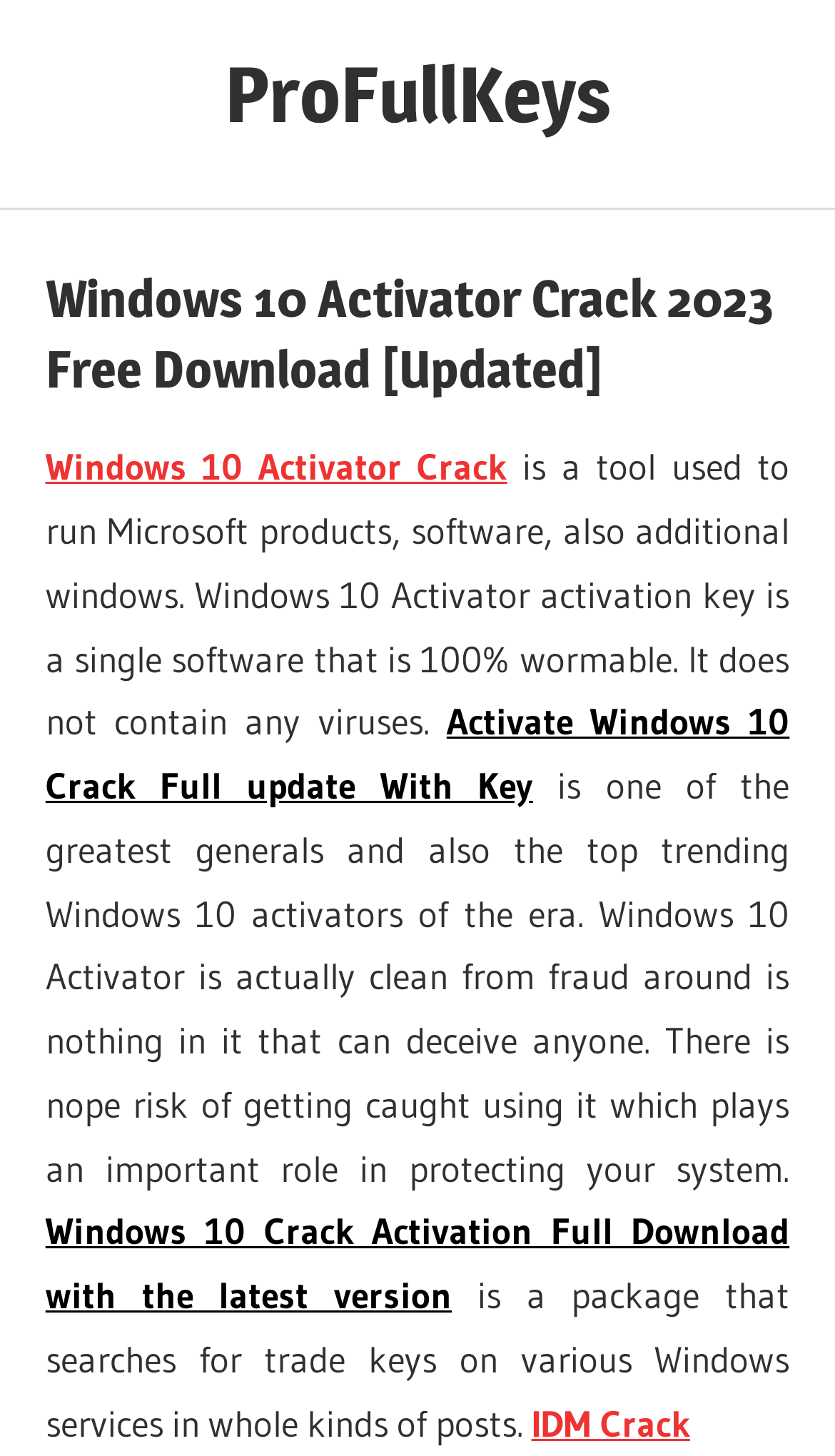What is the characteristic of Windows 10 Activator?
Using the image as a reference, deliver a detailed and thorough answer to the question.

According to the webpage, Windows 10 Activator is actually clean from fraud and there is no risk of getting caught using it, which plays an important role in protecting the system.